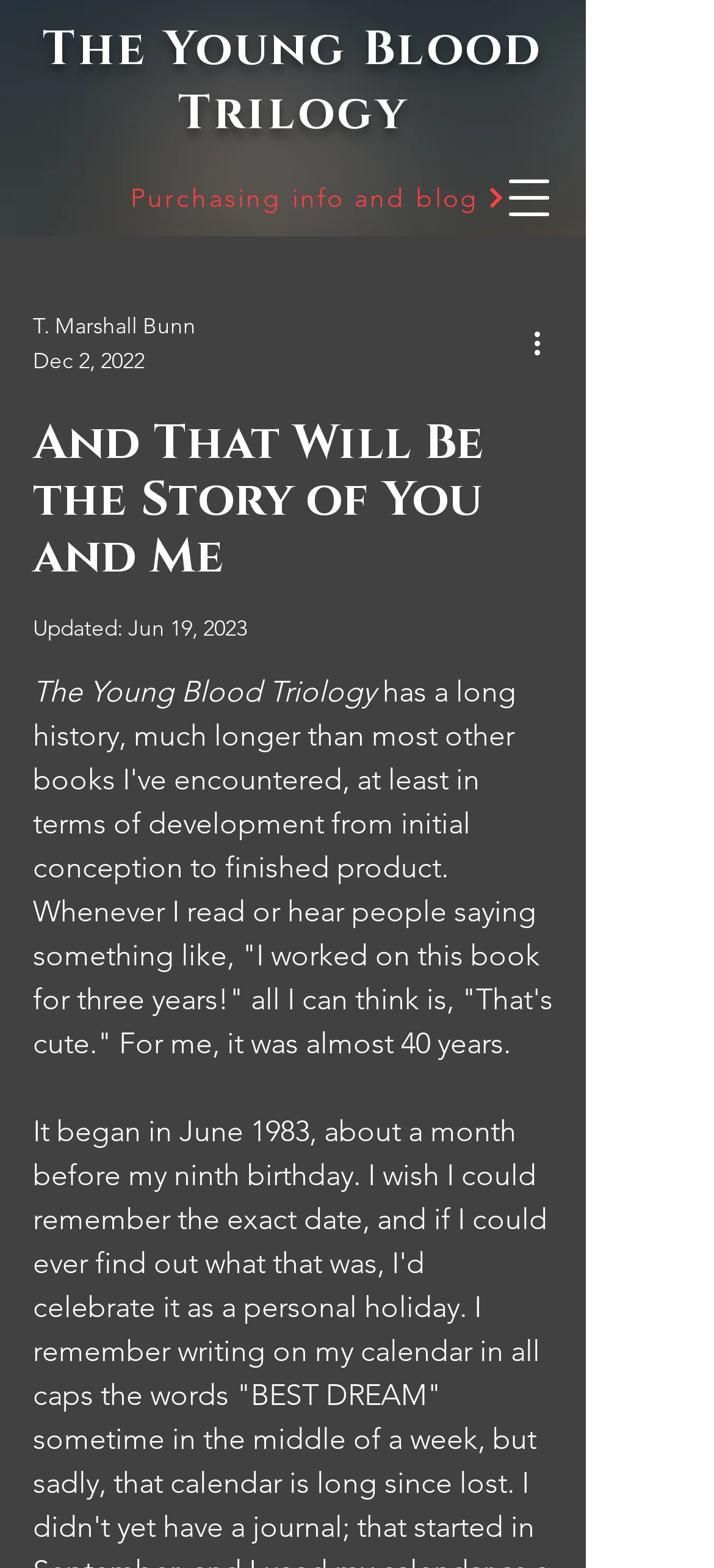Respond with a single word or phrase:
When was the book updated?

Jun 19, 2023